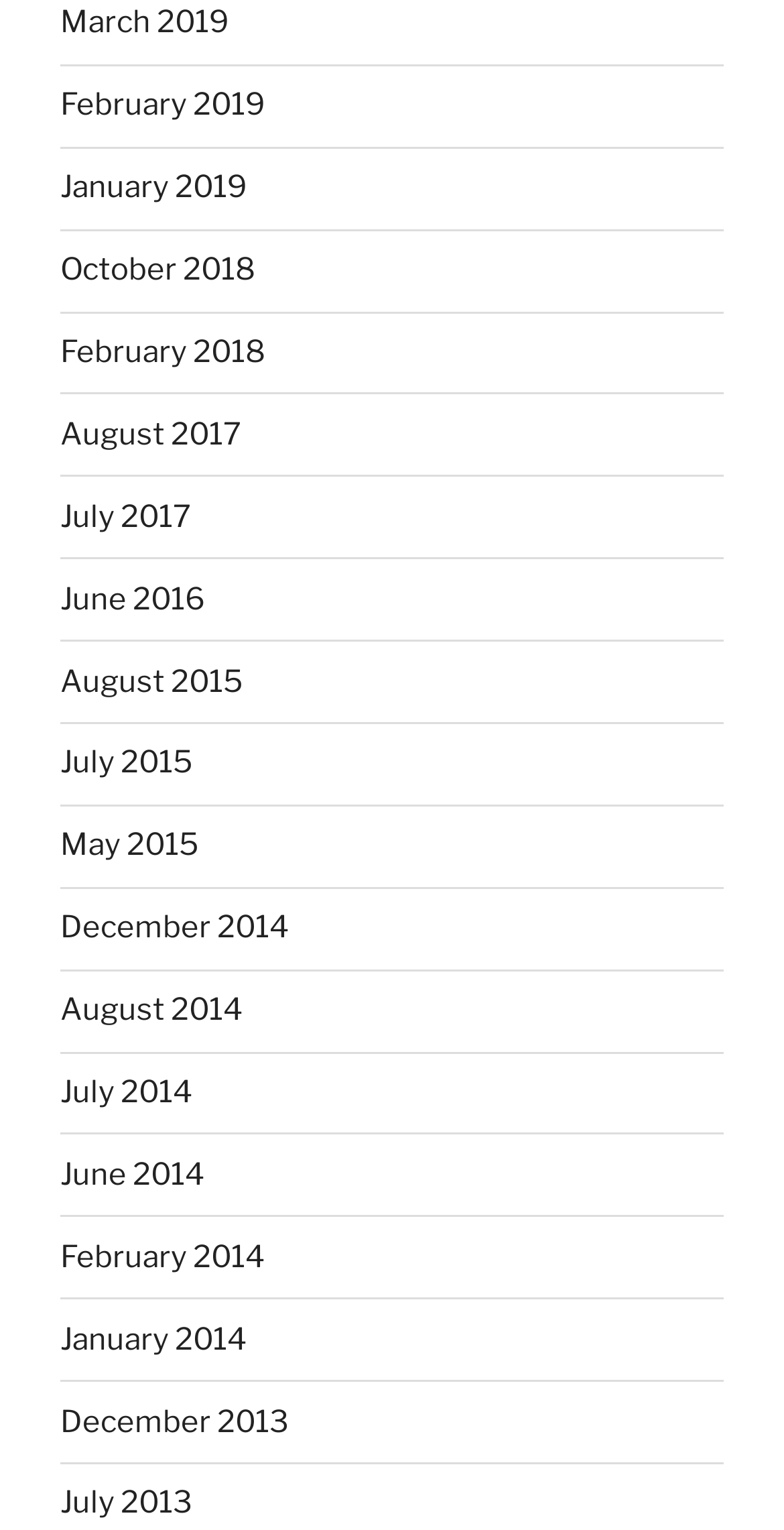What is the earliest month available on this webpage?
Using the visual information from the image, give a one-word or short-phrase answer.

December 2013